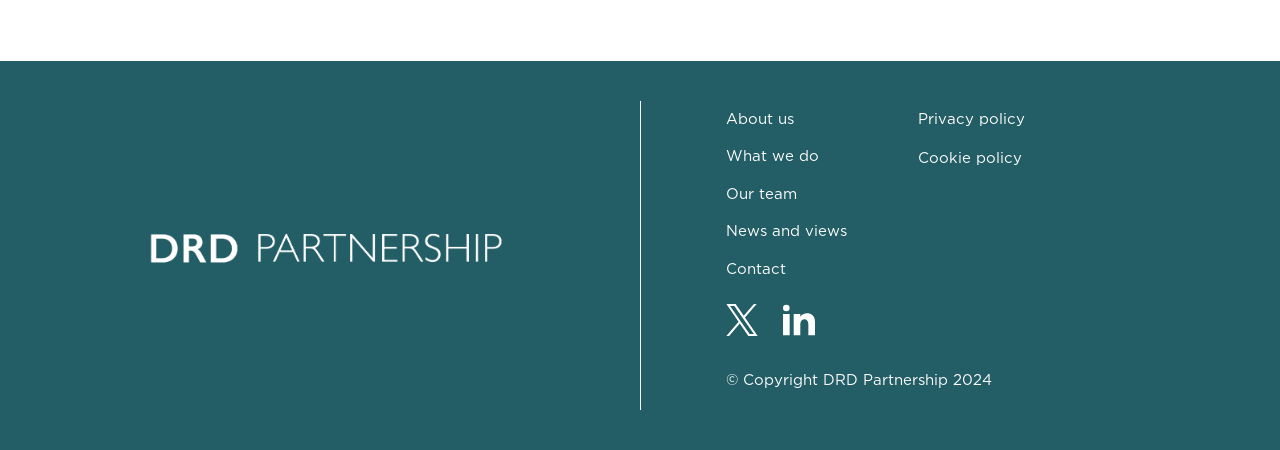How many links are there in the top section?
Based on the screenshot, provide a one-word or short-phrase response.

5